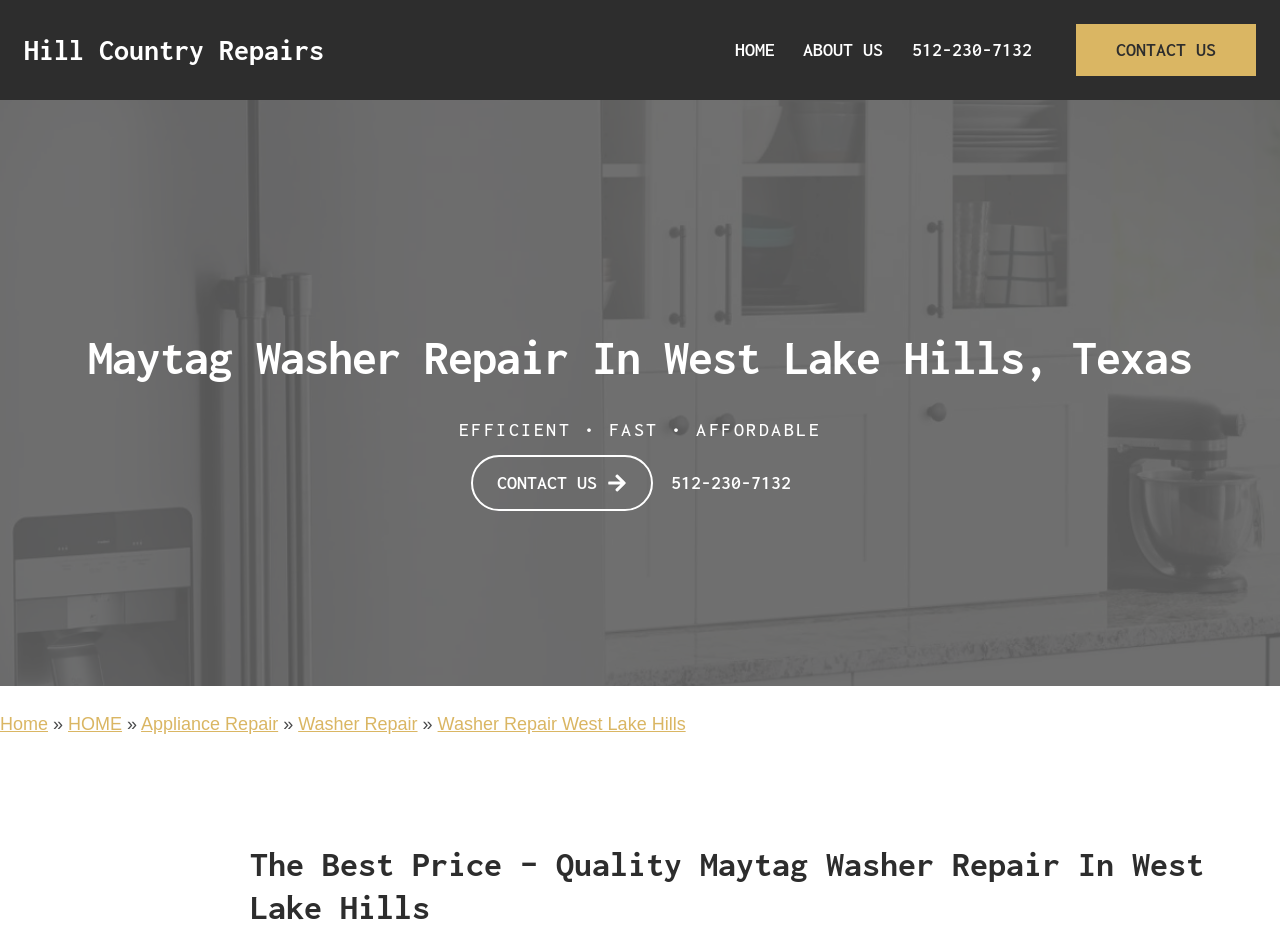Locate the bounding box coordinates of the region to be clicked to comply with the following instruction: "call 512-230-7132". The coordinates must be four float numbers between 0 and 1, in the form [left, top, right, bottom].

[0.701, 0.024, 0.817, 0.084]